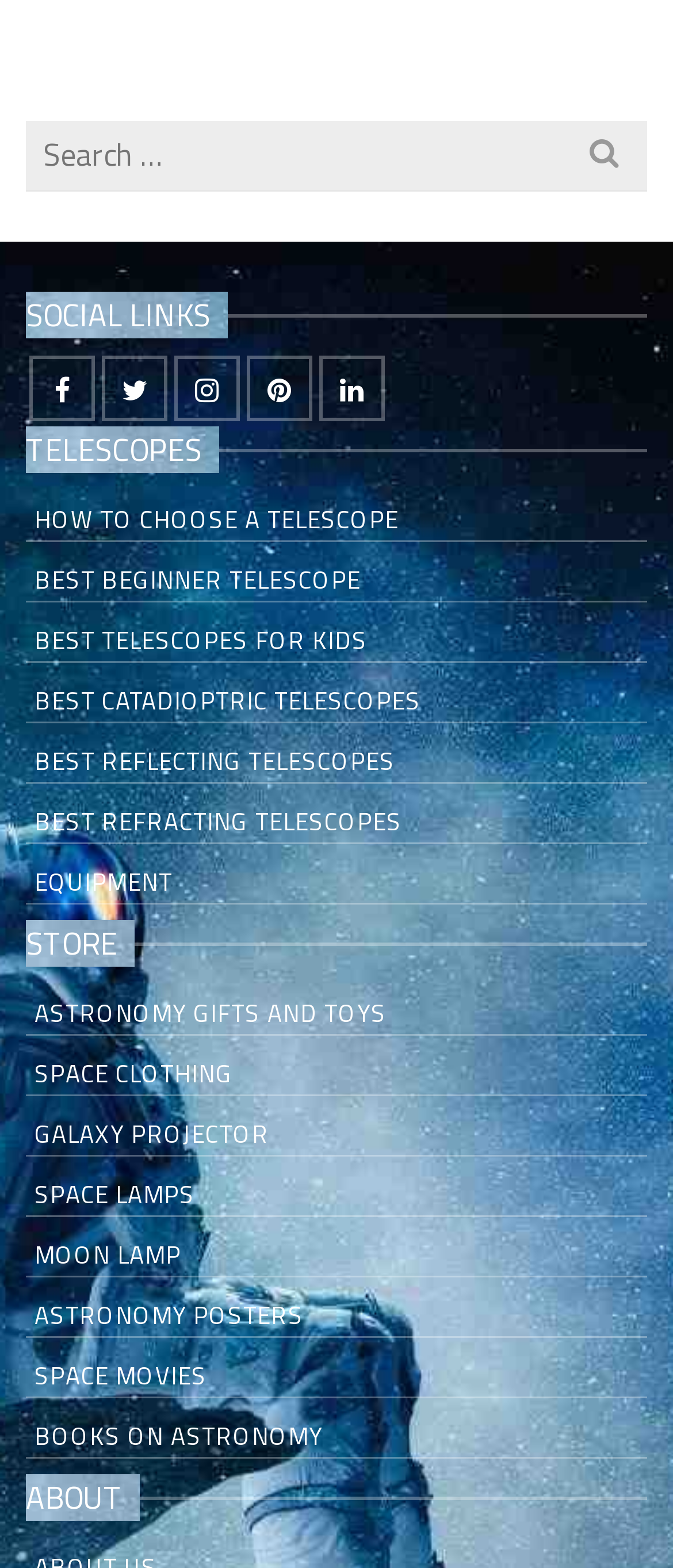Based on the visual content of the image, answer the question thoroughly: What types of telescopes are mentioned?

The types of telescopes are mentioned in the 'TELESCOPES' section, which is located below the social media links. The links to different types of telescopes are listed vertically, and they include 'BEST BEGINNER TELESCOPE', 'BEST CATADIOPTRIC TELESCOPES', 'BEST REFLECTING TELESCOPES', and 'BEST REFRACTING TELESCOPES'.